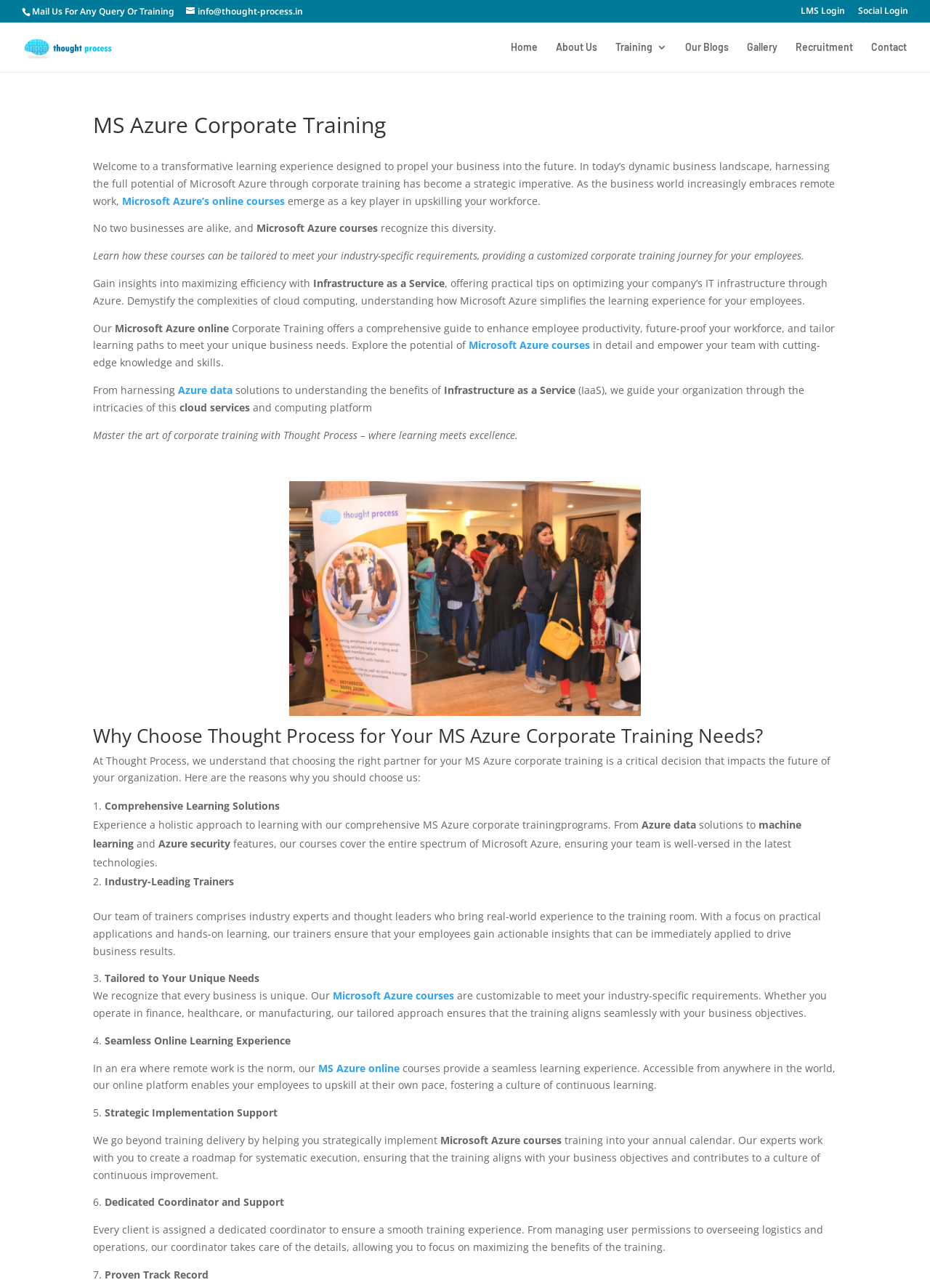Please locate the bounding box coordinates of the element that should be clicked to complete the given instruction: "Login to LMS".

[0.861, 0.005, 0.909, 0.017]